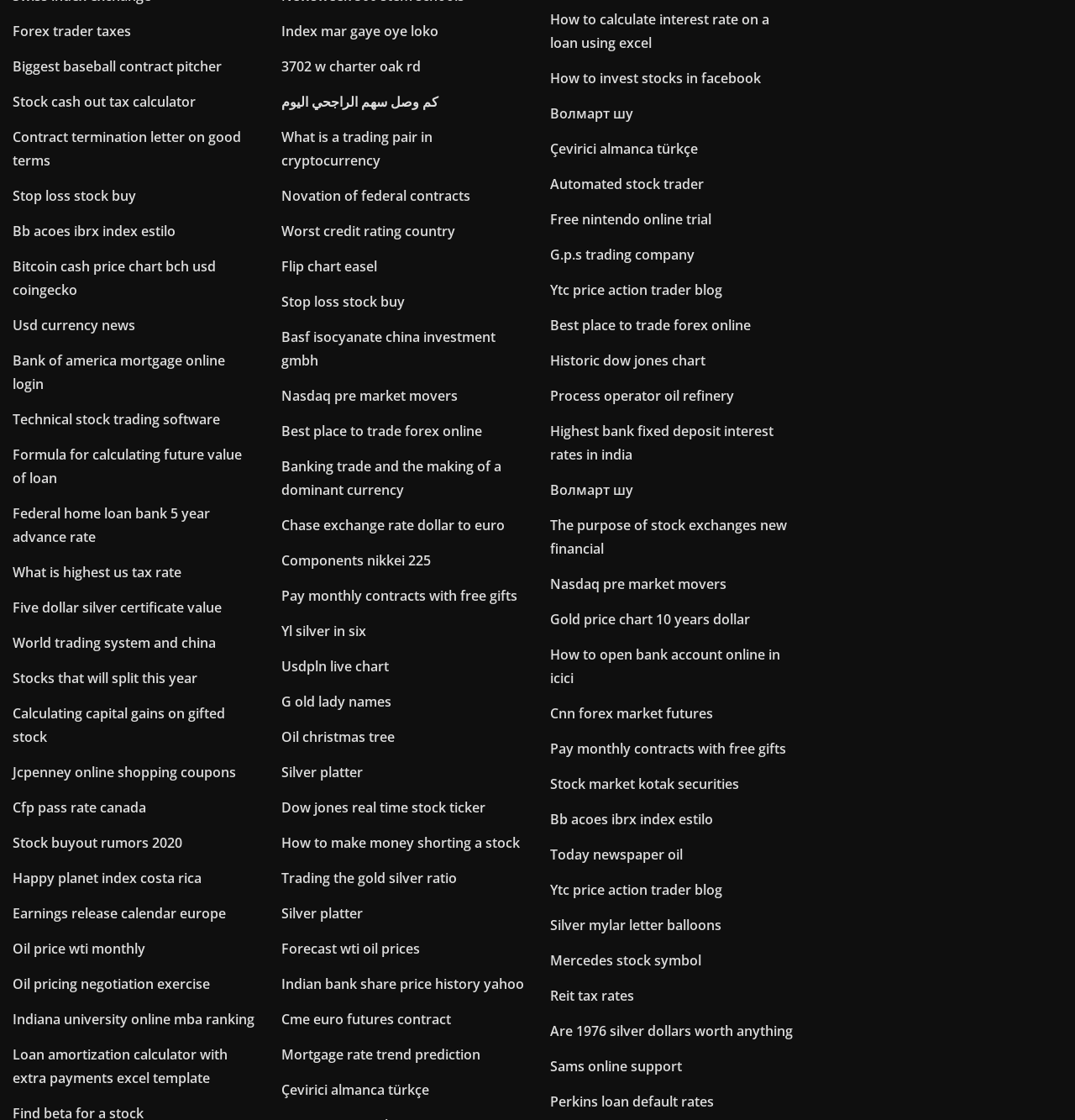Provide a one-word or short-phrase answer to the question:
What is the text of the link at the bottom left of the webpage?

Silver mylar letter balloons